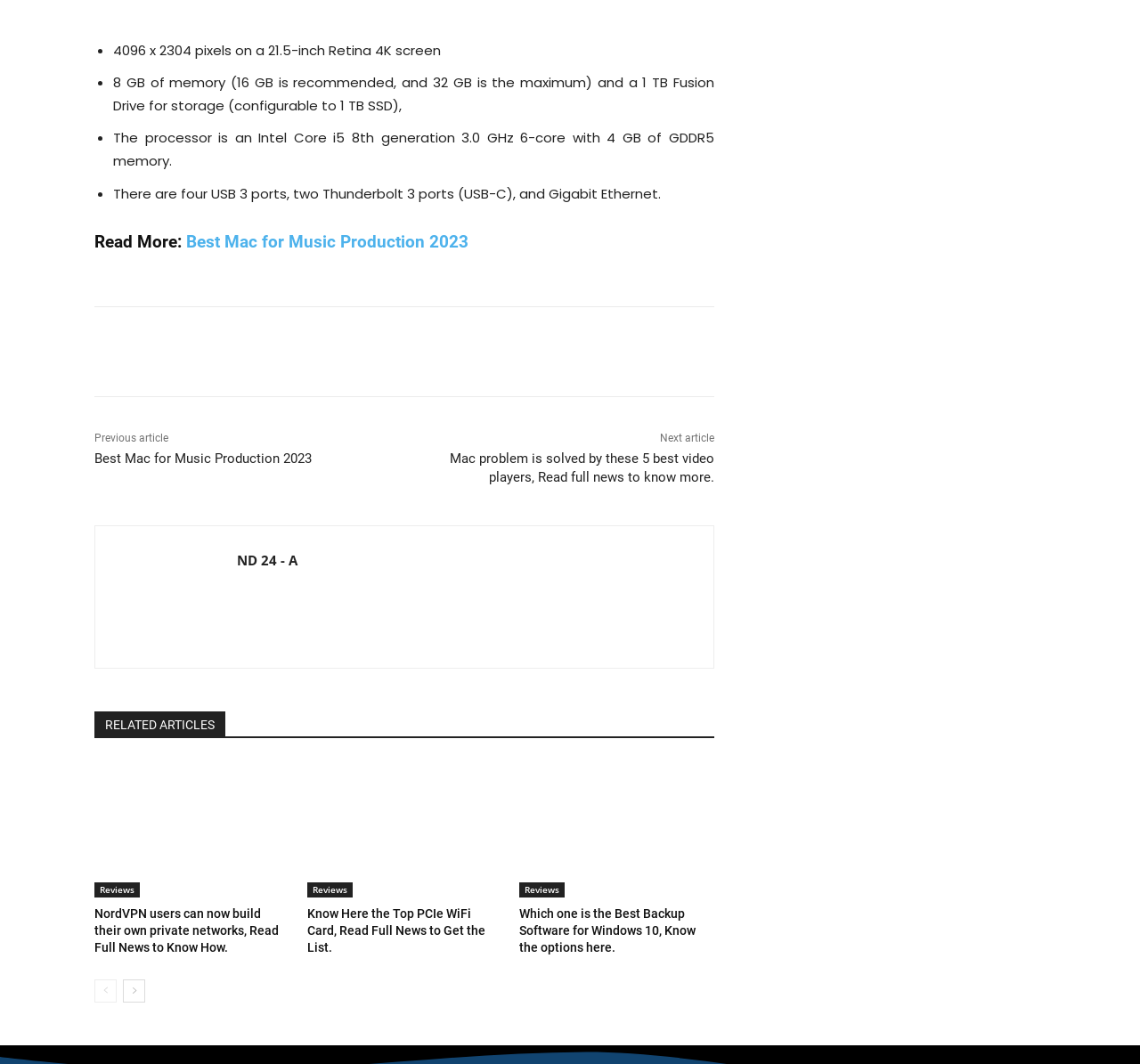Using the description: "aria-label="Surfshark Antivirus 480x320"", determine the UI element's bounding box coordinates. Ensure the coordinates are in the format of four float numbers between 0 and 1, i.e., [left, top, right, bottom].

[0.167, 0.004, 0.542, 0.022]